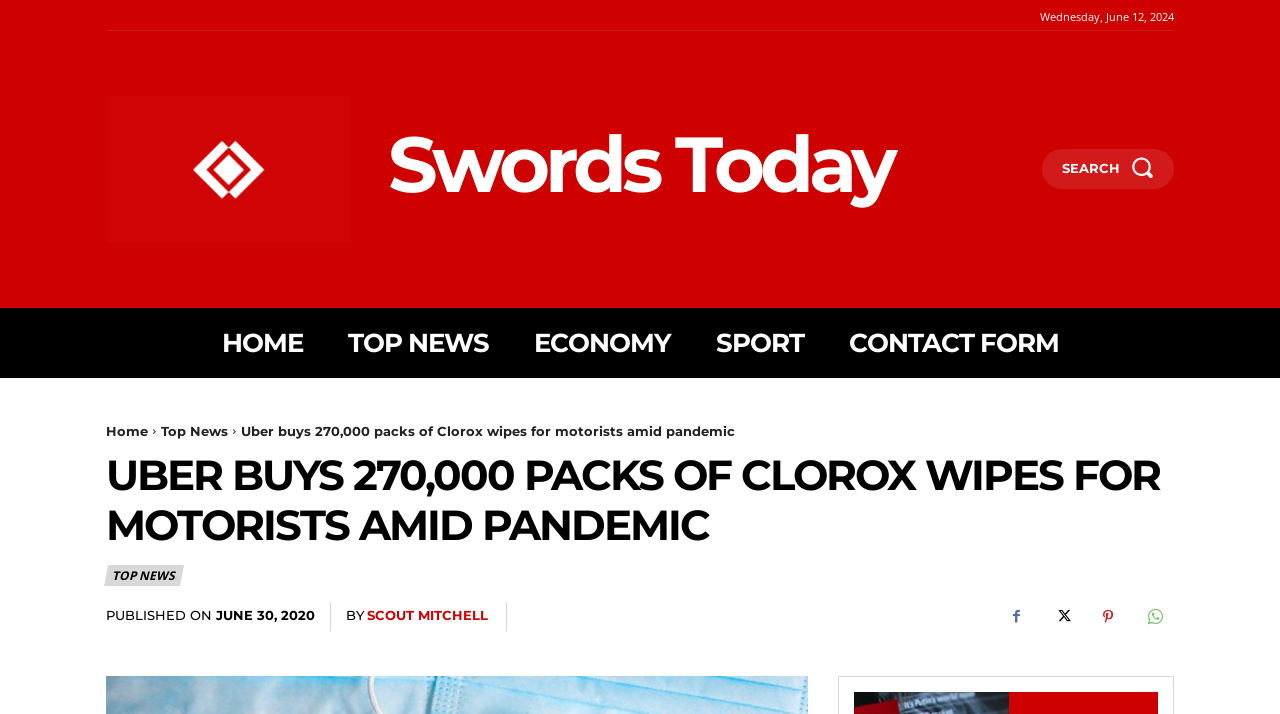Locate the bounding box coordinates of the clickable element to fulfill the following instruction: "Search for something". Provide the coordinates as four float numbers between 0 and 1 in the format [left, top, right, bottom].

[0.814, 0.209, 0.917, 0.265]